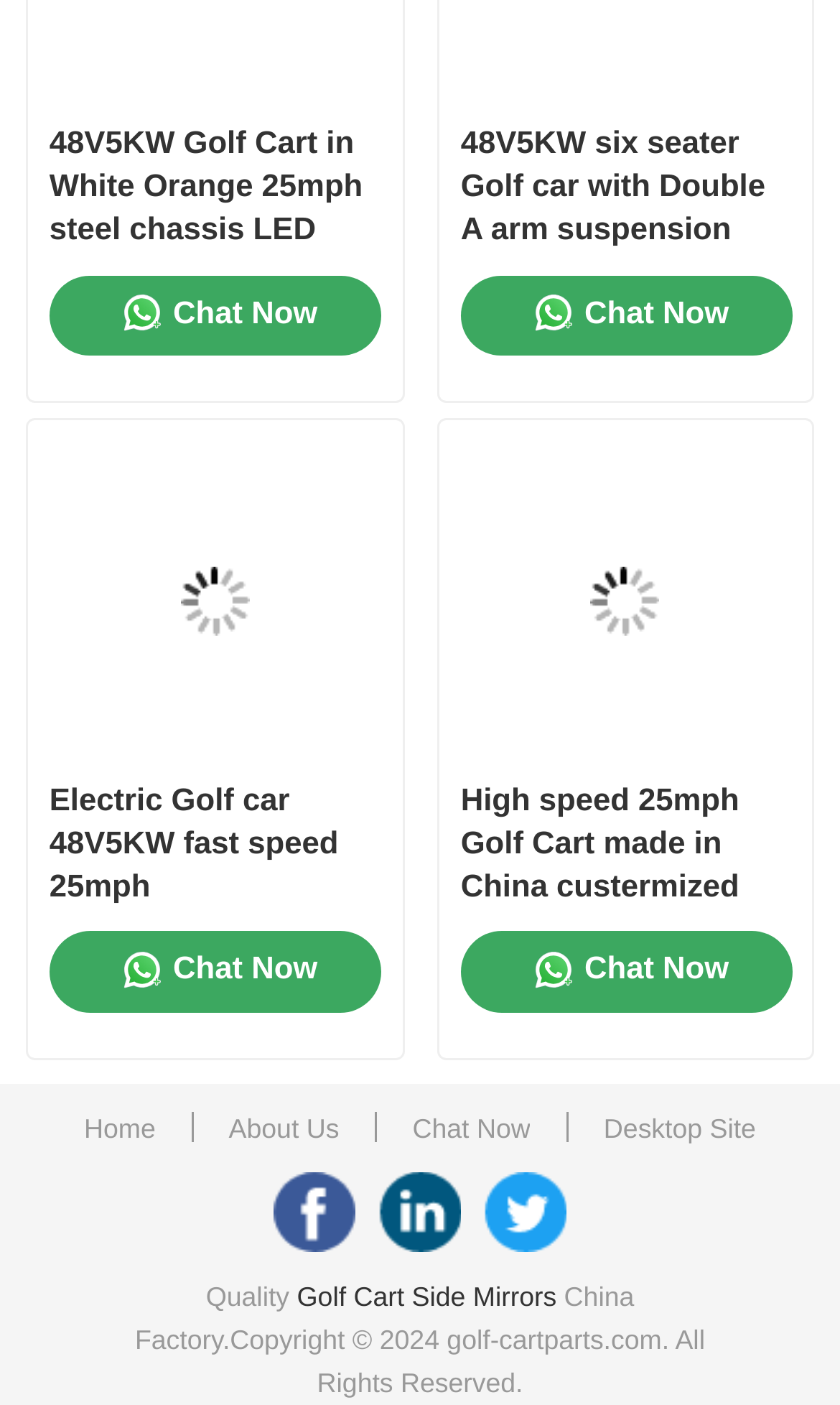Determine the bounding box of the UI component based on this description: "Chat Now". The bounding box coordinates should be four float values between 0 and 1, i.e., [left, top, right, bottom].

[0.059, 0.196, 0.453, 0.253]